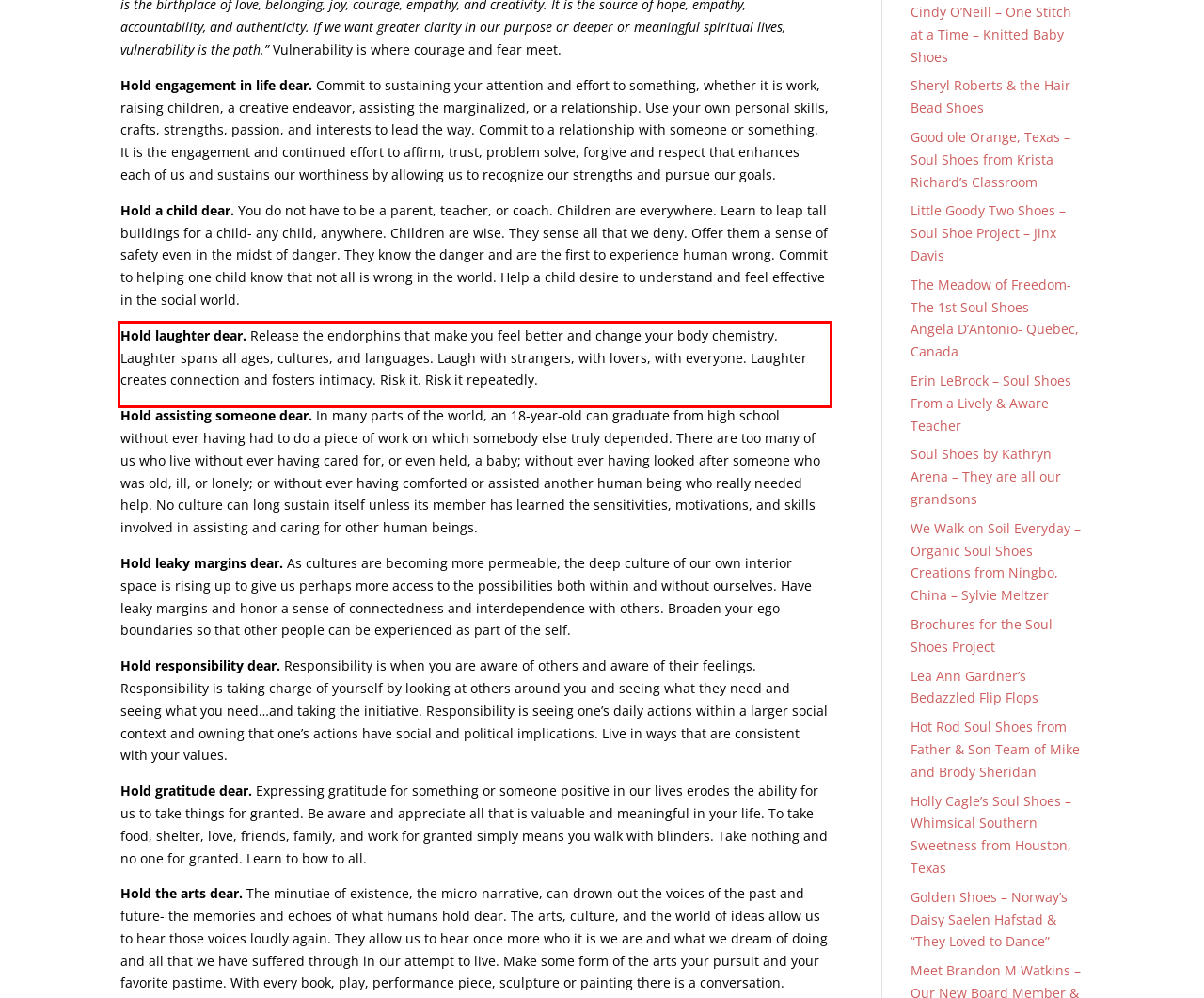In the given screenshot, locate the red bounding box and extract the text content from within it.

Hold laughter dear. Release the endorphins that make you feel better and change your body chemistry. Laughter spans all ages, cultures, and languages. Laugh with strangers, with lovers, with everyone. Laughter creates connection and fosters intimacy. Risk it. Risk it repeatedly.